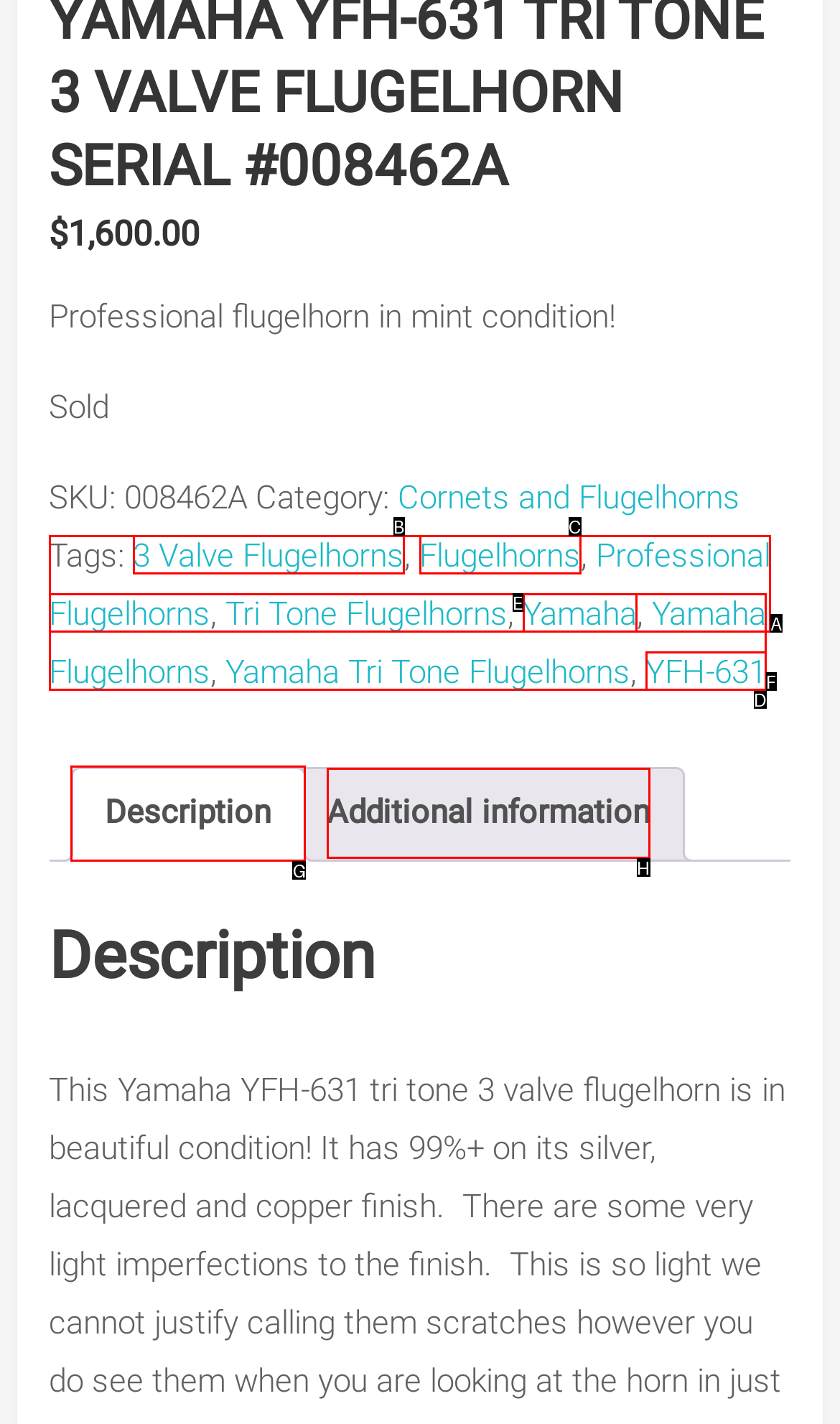Tell me which one HTML element I should click to complete the following task: View product description Answer with the option's letter from the given choices directly.

G